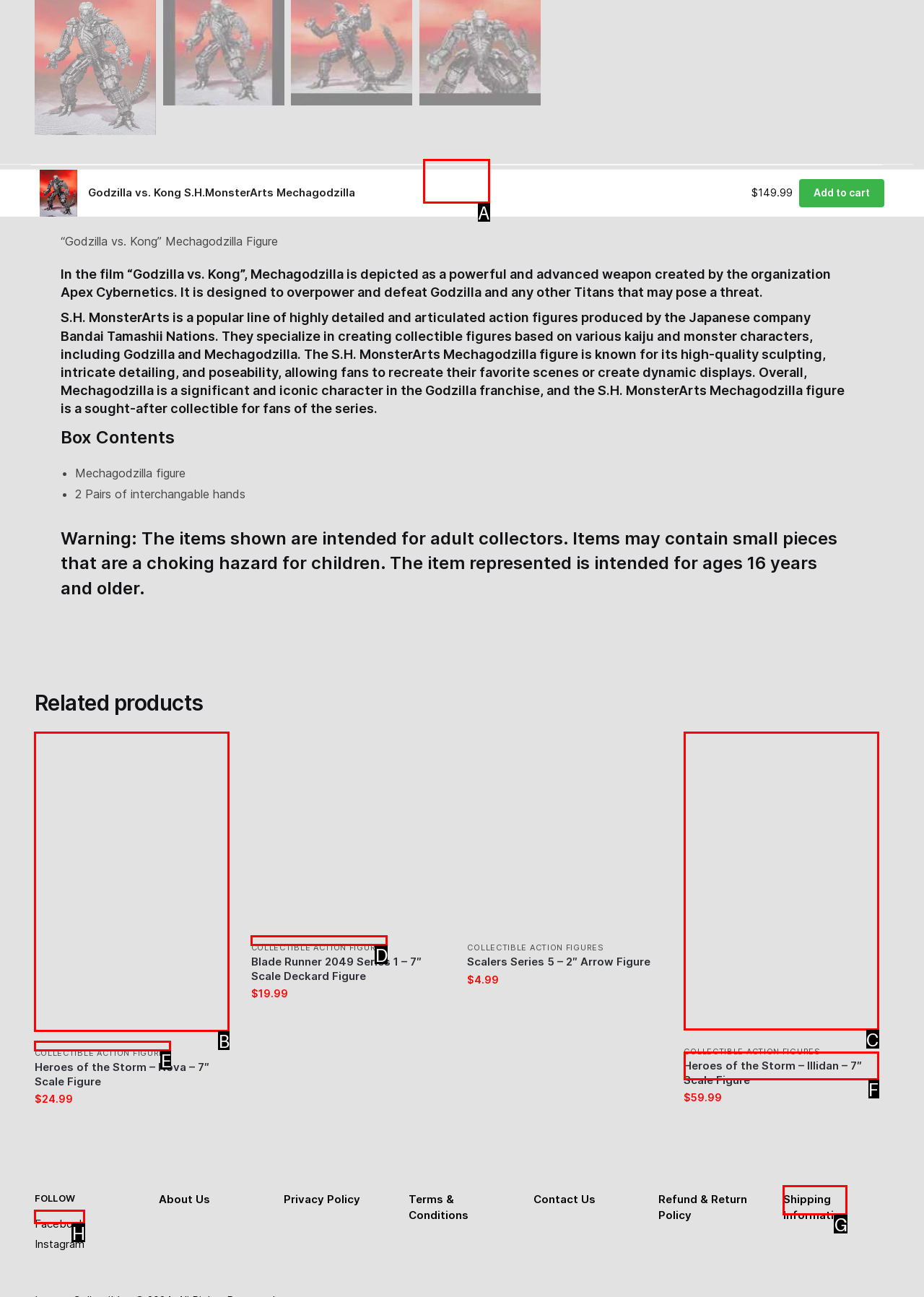Identify the HTML element I need to click to complete this task: View product description Provide the option's letter from the available choices.

A